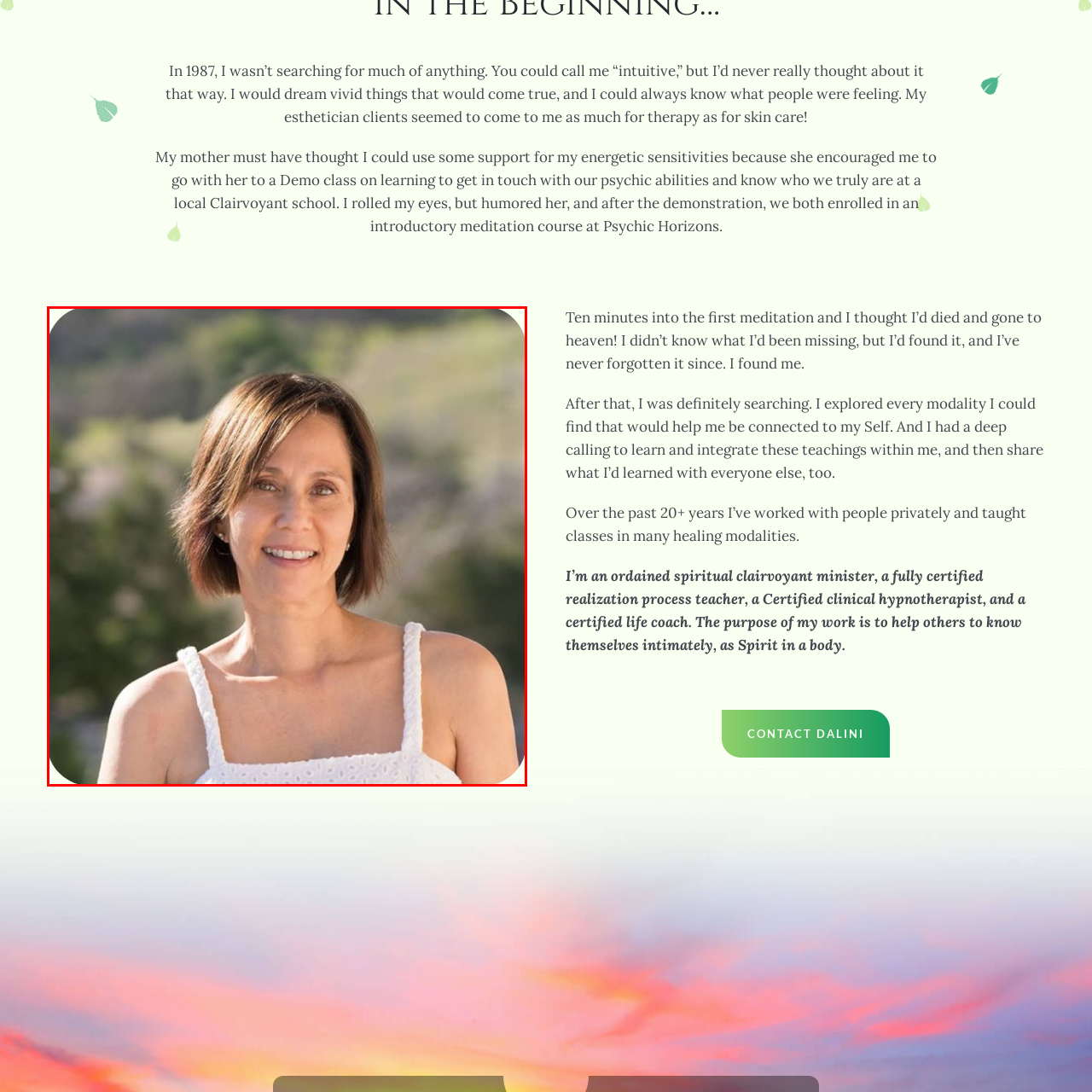Observe the image enclosed by the red box and thoroughly answer the subsequent question based on the visual details: What type of landscape is in the background?

The caption describes the background as a lush green landscape, hinting at a serene outdoor setting, which implies that the background is a natural and peaceful environment with a lot of greenery.